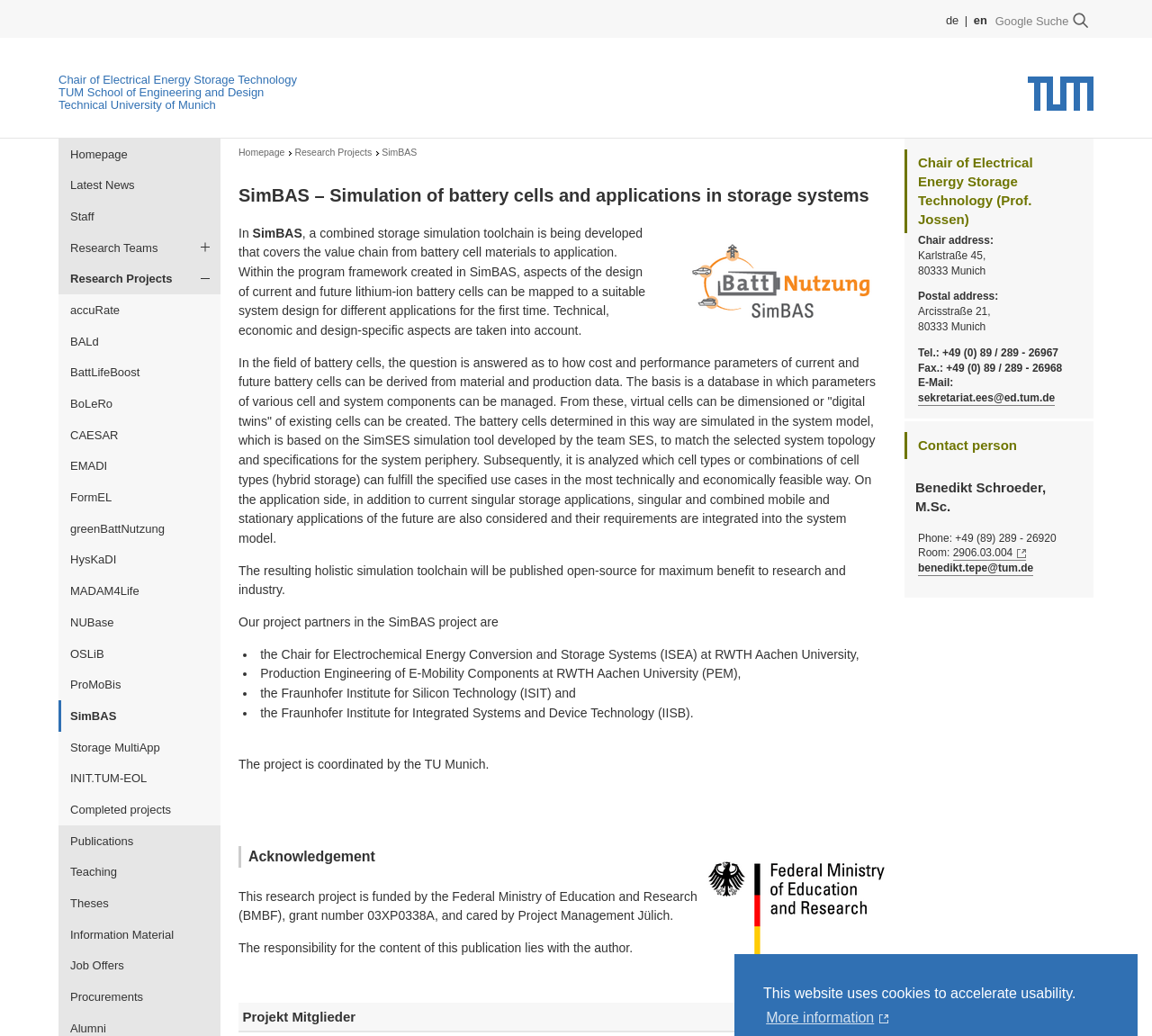Based on the image, provide a detailed response to the question:
What is the address of the chair?

I found the answer by looking at the static text 'Chair address:' and the following address information in the complementary section of the webpage.